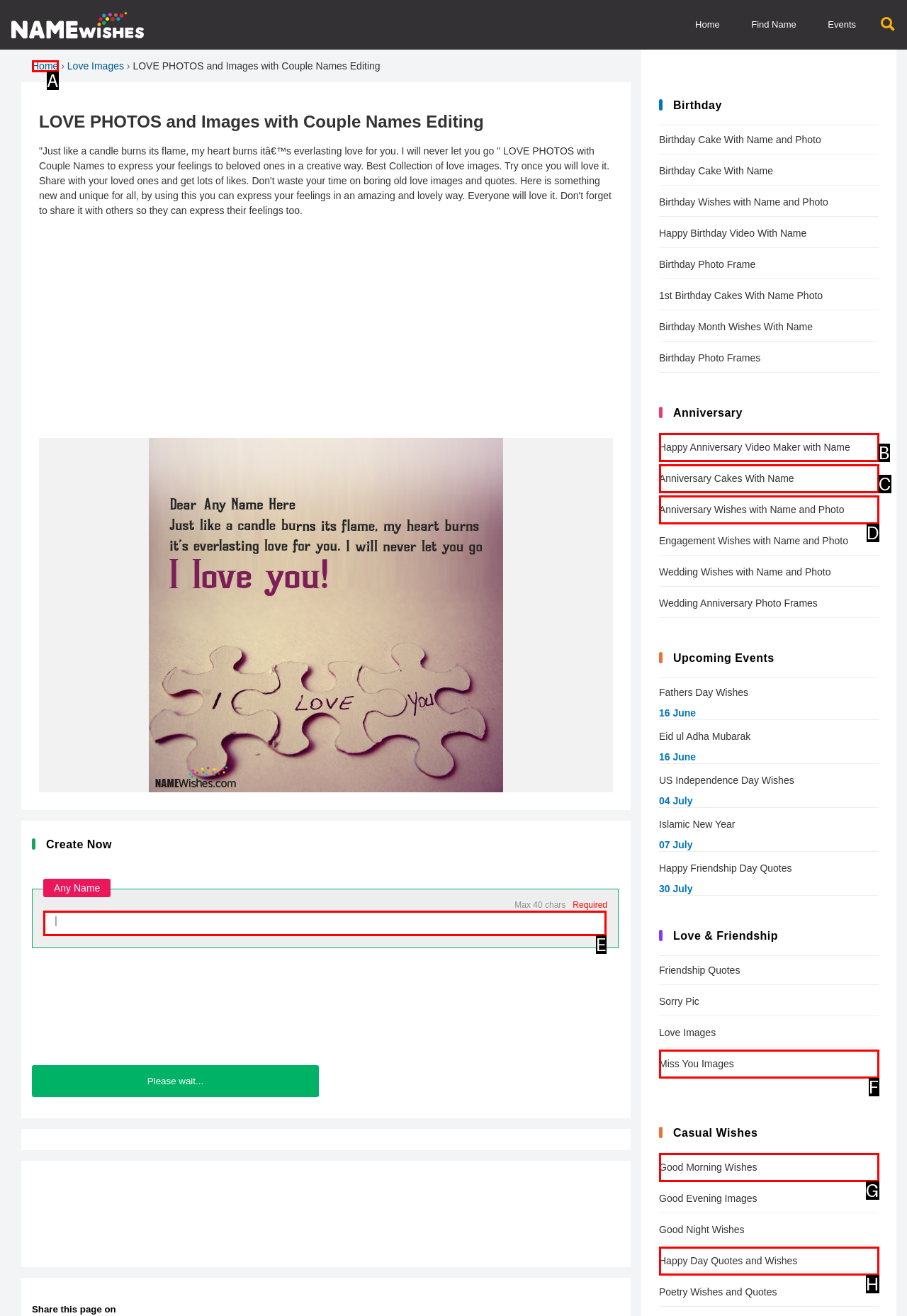Determine which HTML element should be clicked to carry out the following task: Enter a name in the text box Respond with the letter of the appropriate option.

E